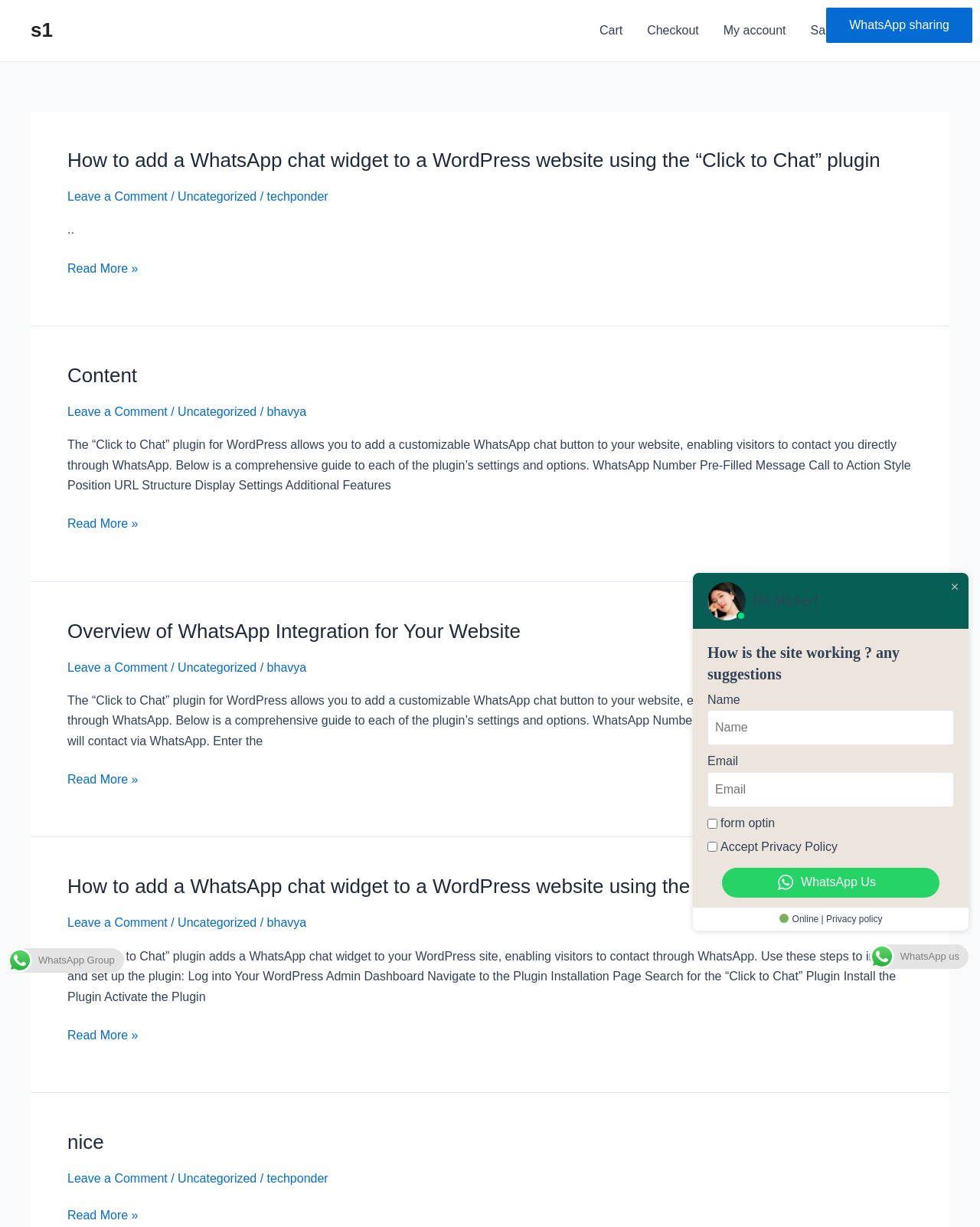Based on the element description: "My account", identify the bounding box coordinates for this UI element. The coordinates must be four float numbers between 0 and 1, listed as [left, top, right, bottom].

[0.726, 0.0, 0.815, 0.05]